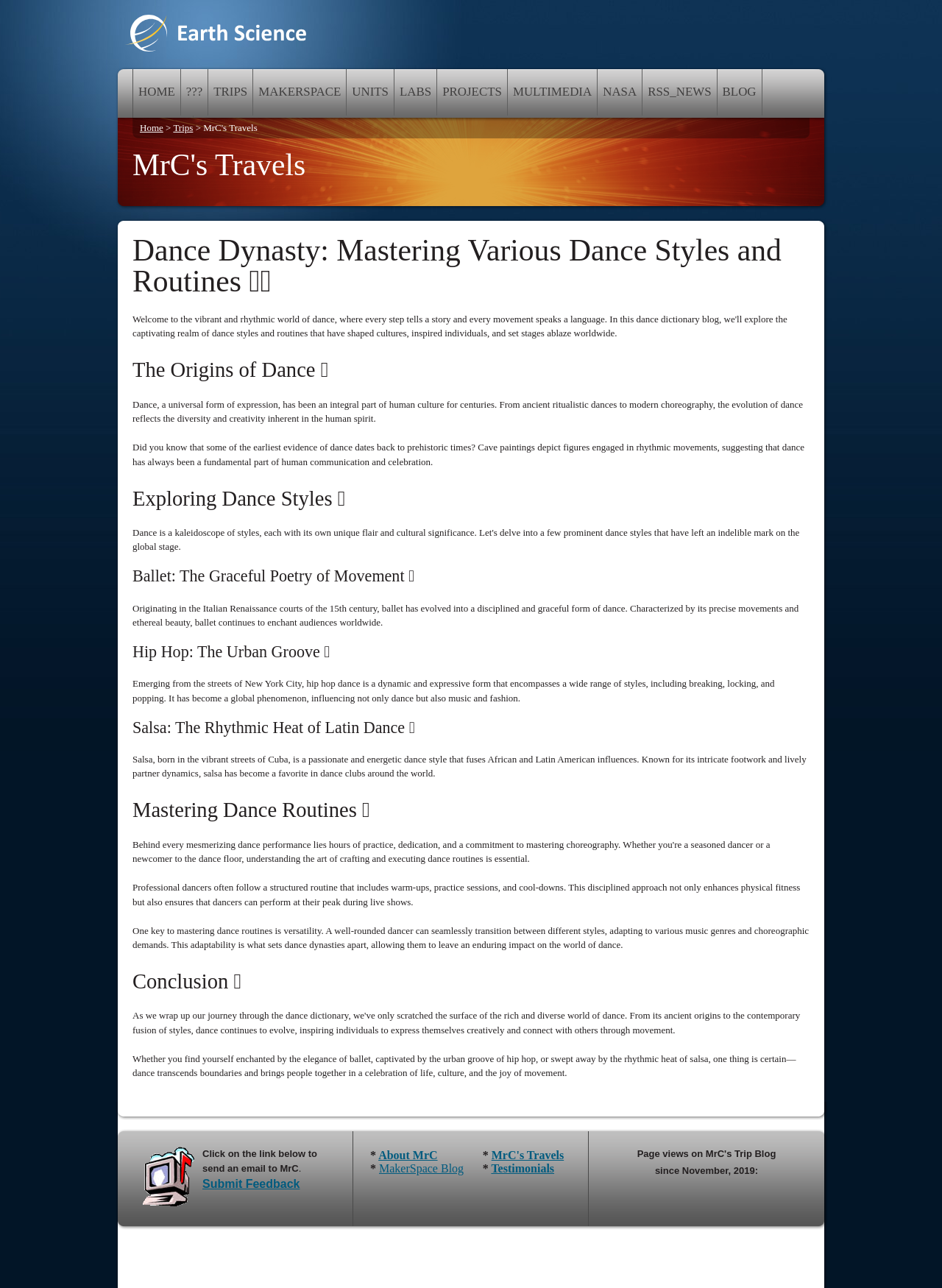Determine the bounding box coordinates of the section I need to click to execute the following instruction: "Send an email to MrC". Provide the coordinates as four float numbers between 0 and 1, i.e., [left, top, right, bottom].

[0.215, 0.892, 0.337, 0.9]